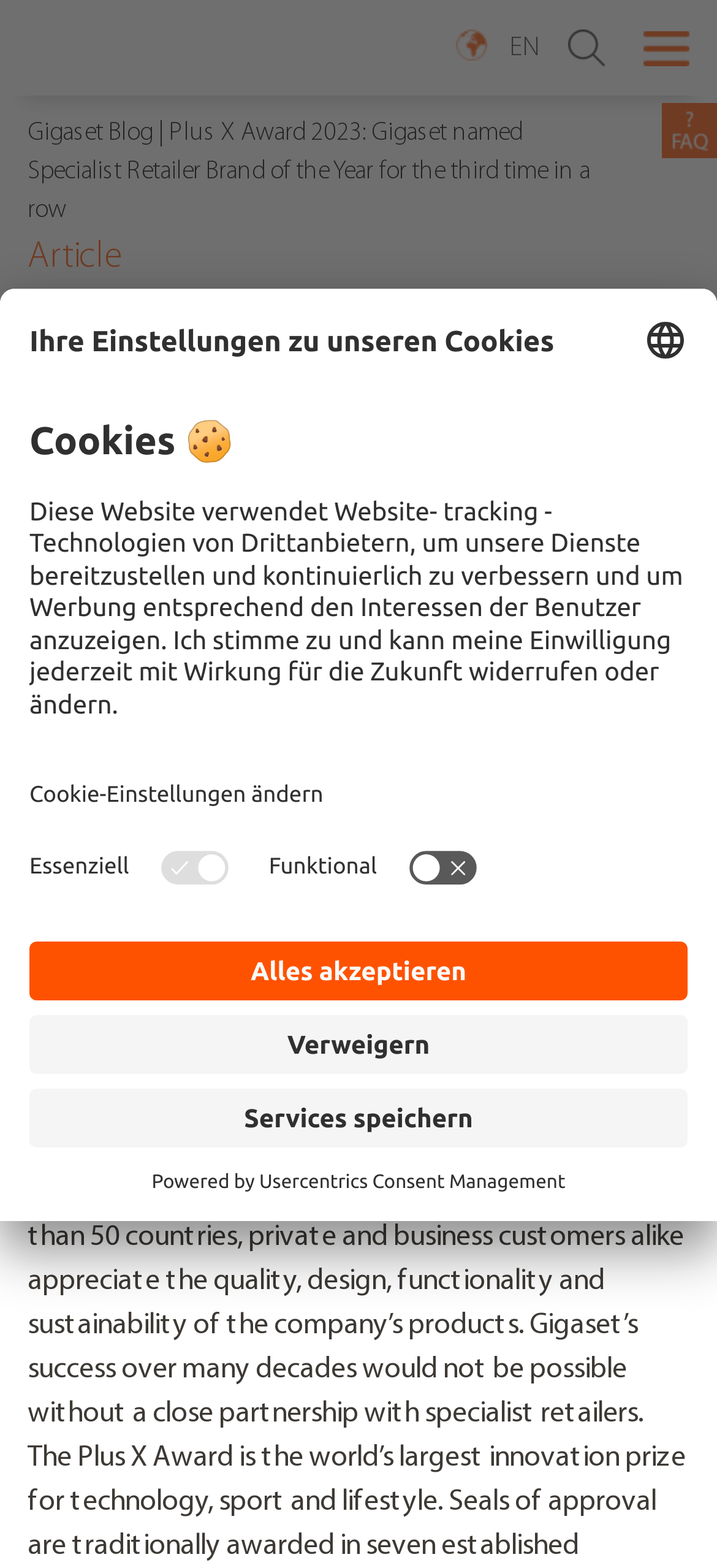How many times has Gigaset won the award?
Refer to the screenshot and respond with a concise word or phrase.

Three times